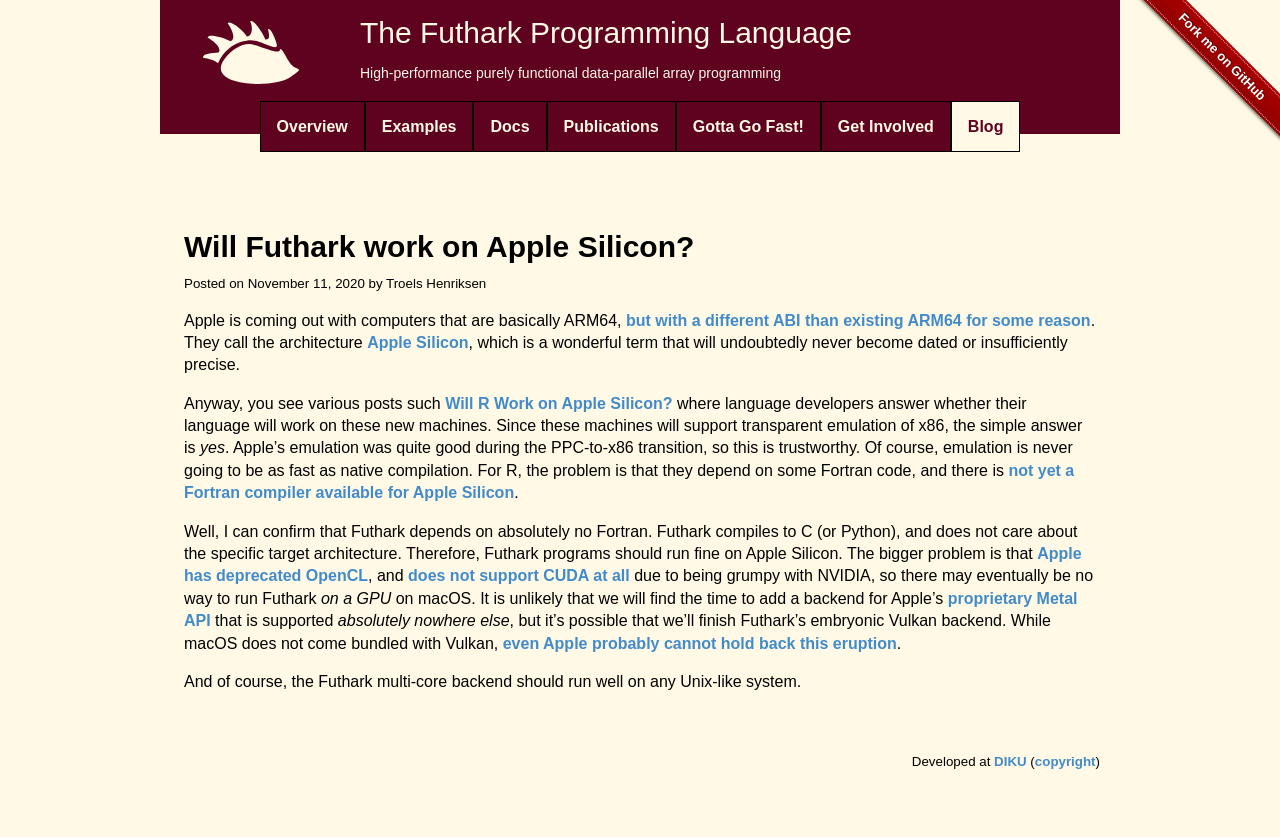Locate the bounding box coordinates of the element that needs to be clicked to carry out the instruction: "Get locksmith services in Richmond, VA". The coordinates should be given as four float numbers ranging from 0 to 1, i.e., [left, top, right, bottom].

None